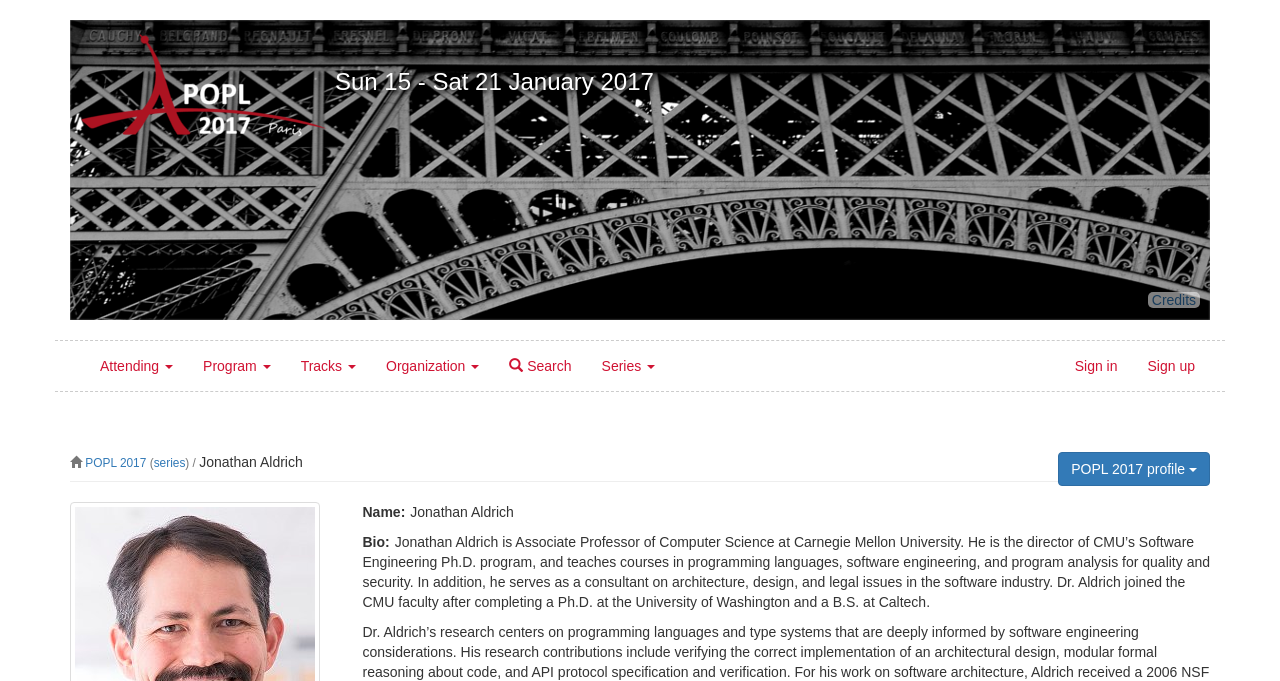Extract the bounding box for the UI element that matches this description: "Tracks".

[0.223, 0.501, 0.29, 0.574]